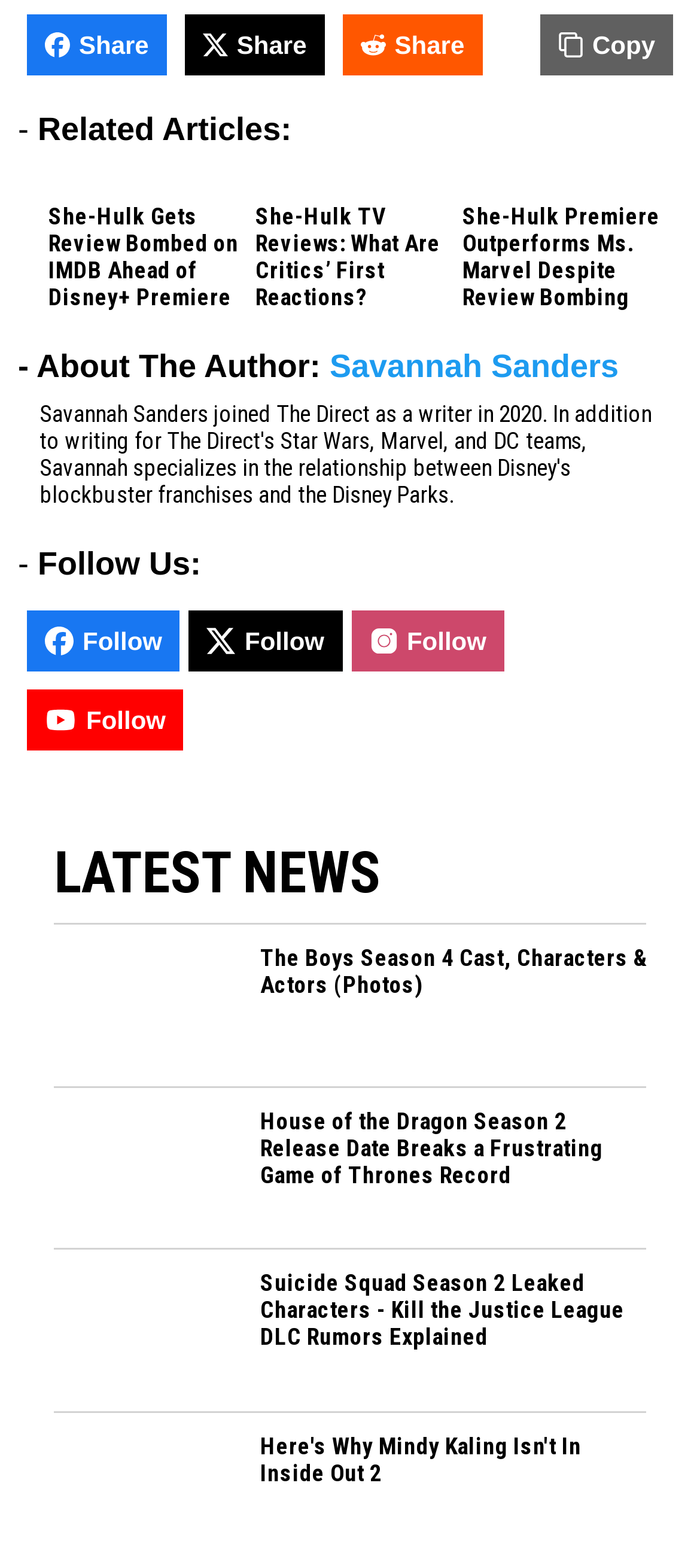What is the purpose of the 'Share' links?
Please answer the question with a detailed response using the information from the screenshot.

The 'Share' links are located at the top of the webpage, and they are accompanied by images. These links are likely used to share the articles on the webpage with others, possibly through social media or email.